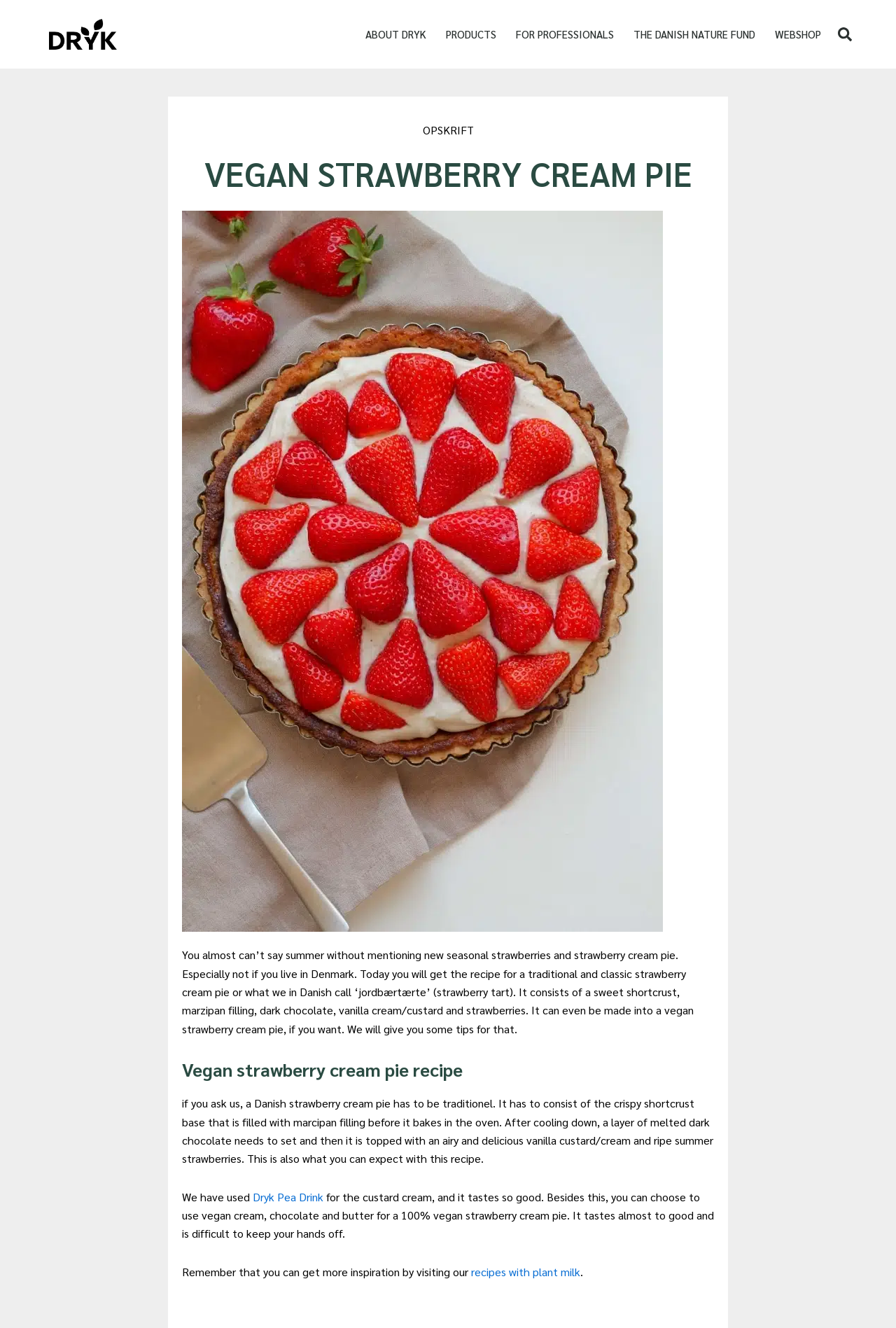Identify the bounding box coordinates for the UI element described by the following text: "About DRYK". Provide the coordinates as four float numbers between 0 and 1, in the format [left, top, right, bottom].

[0.397, 0.0, 0.487, 0.052]